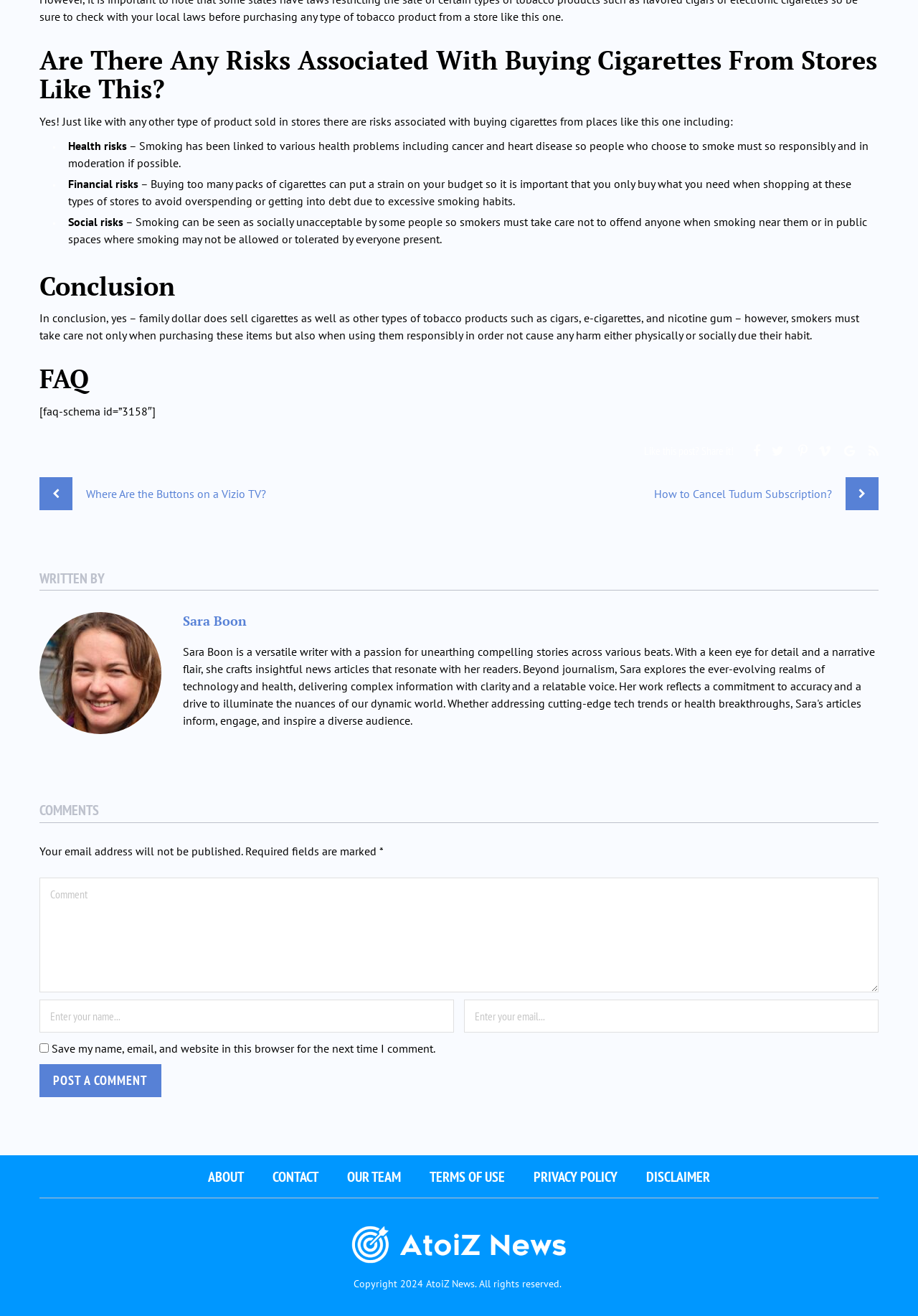Refer to the screenshot and give an in-depth answer to this question: What are the risks associated with buying cigarettes?

The webpage lists three risks associated with buying cigarettes: Health risks, which include cancer and heart disease; Financial risks, which involve overspending or getting into debt due to excessive smoking habits; and Social risks, which involve offending others when smoking in public spaces.